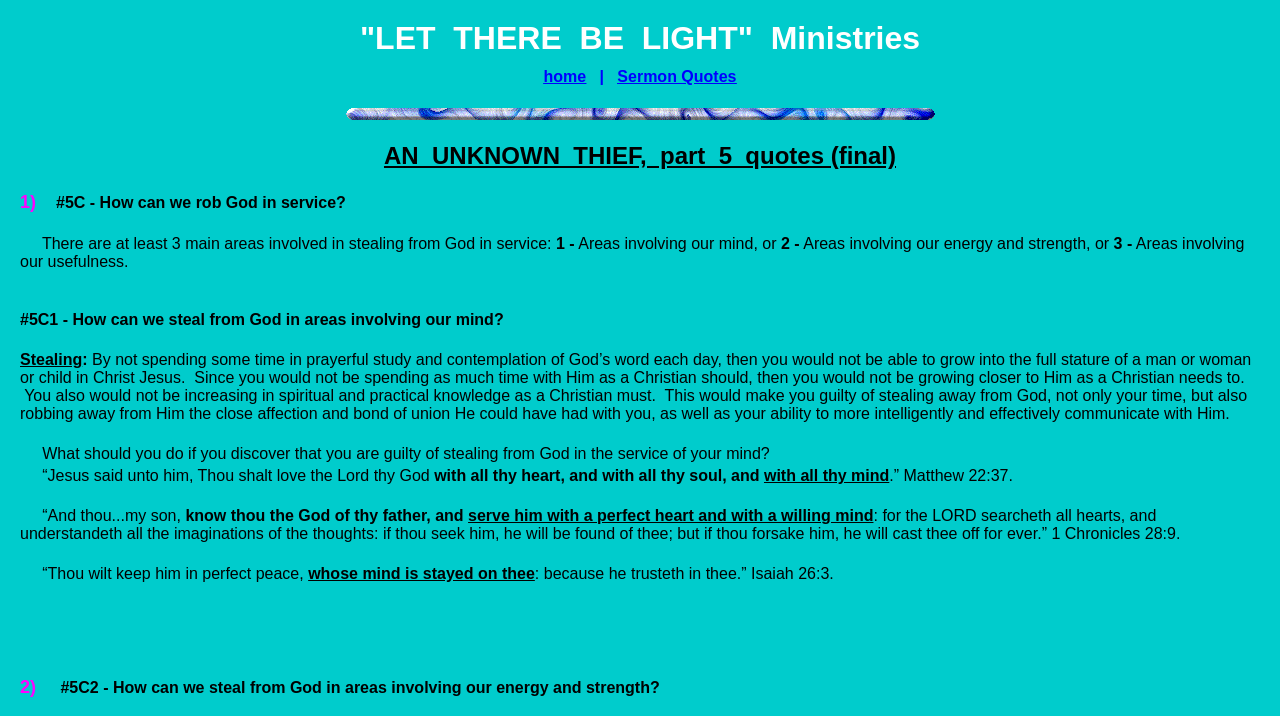Find the bounding box coordinates corresponding to the UI element with the description: "home". The coordinates should be formatted as [left, top, right, bottom], with values as floats between 0 and 1.

[0.425, 0.095, 0.458, 0.119]